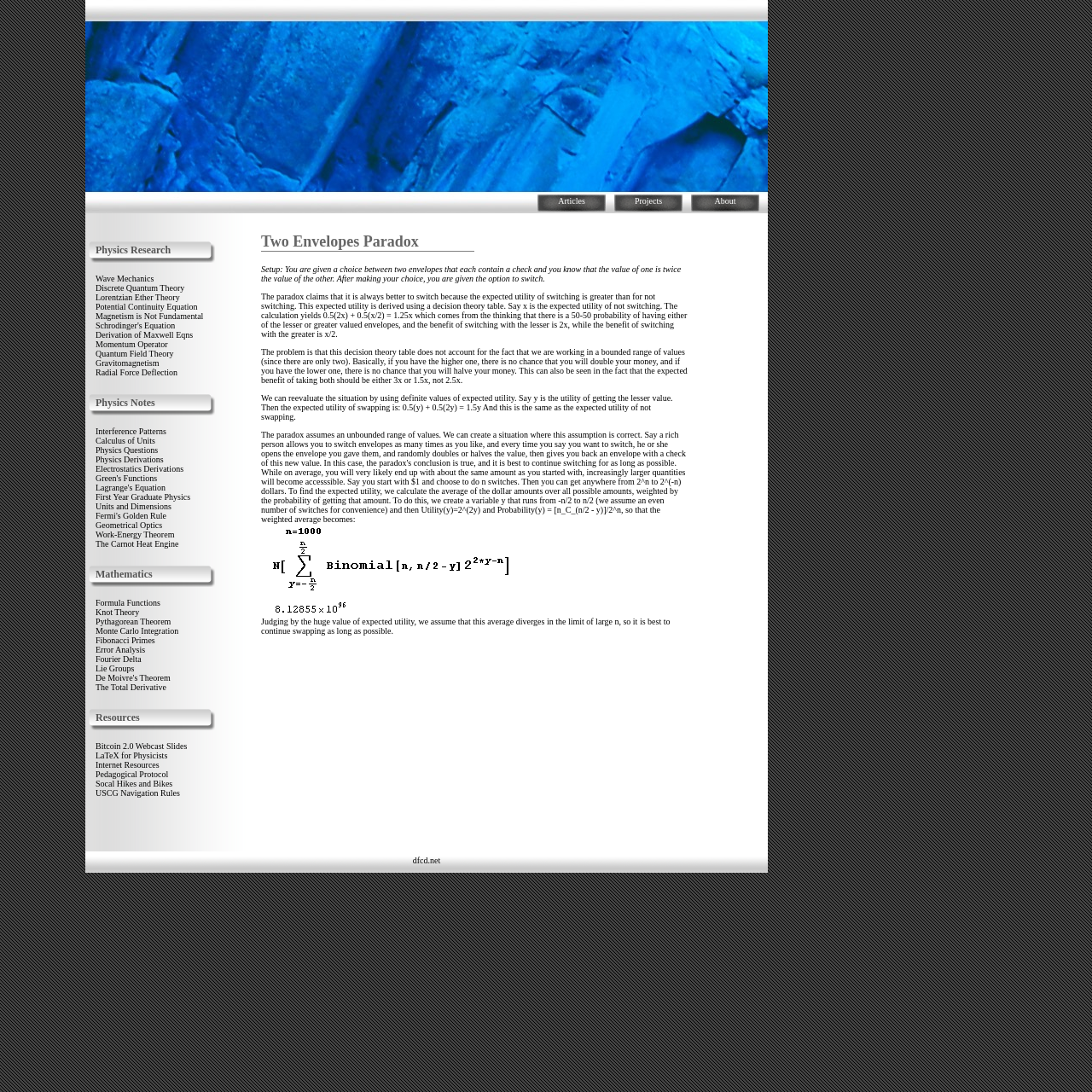What is the topic of the article with the longest text?
Based on the visual information, provide a detailed and comprehensive answer.

The article with the longest text on the webpage is about the Two Envelopes Paradox, which is a thought experiment that involves choosing between two envelopes with different values and then having the option to switch.